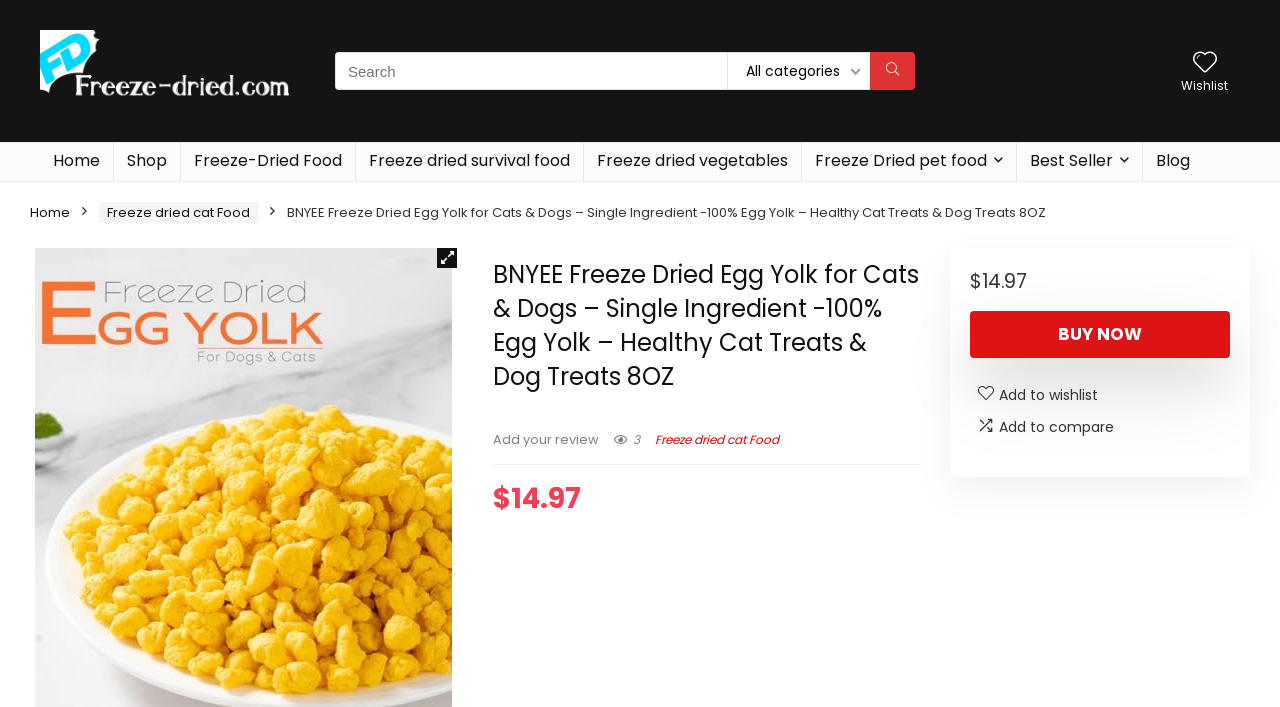Highlight the bounding box coordinates of the element that should be clicked to carry out the following instruction: "View wishlist". The coordinates must be given as four float numbers ranging from 0 to 1, i.e., [left, top, right, bottom].

[0.932, 0.066, 0.95, 0.113]